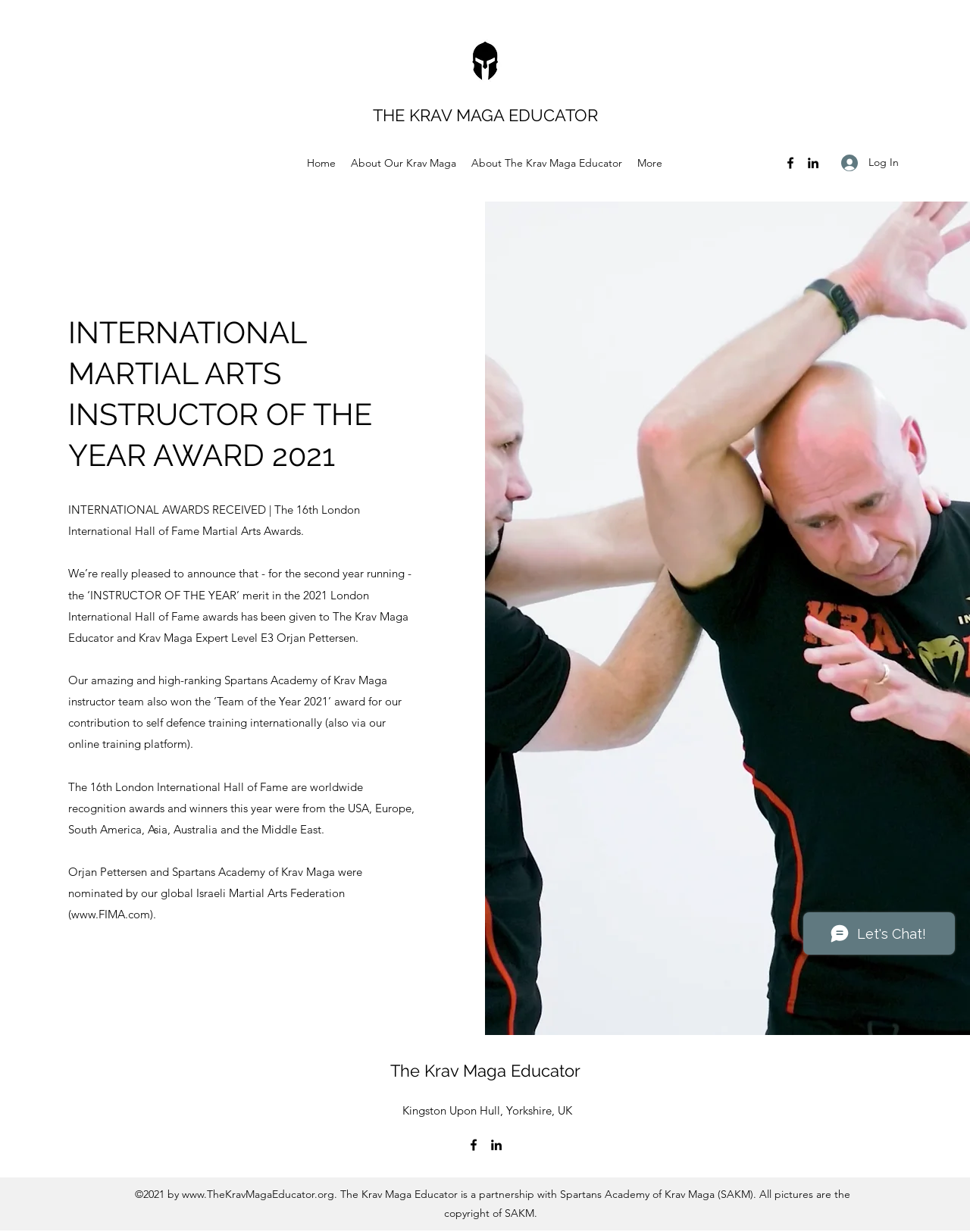Generate a detailed explanation of the webpage's features and information.

The webpage is dedicated to the International Martial Arts Instructor of the Year Award 2021. At the top, there is a banner image with a width spanning about 7% of the page, located near the center. Below the banner, there is a navigation menu with four links: "Home", "About Our Krav Maga", "About The Krav Maga Educator", and "More". 

To the right of the navigation menu, there is a social bar with links to Facebook and LinkedIn, each accompanied by an icon. A "Log In" button is situated to the right of the social bar.

The main content of the page is divided into sections. The first section has a large heading announcing the award, followed by a series of paragraphs describing the awards received, including the "INSTRUCTOR OF THE YEAR" merit and the "Team of the Year 2021" award. These paragraphs are accompanied by a large image that spans the width of the page.

Below the main content, there is a section with a link to "www.FIMA.com" and a mention of the Israeli Martial Arts Federation. Further down, there is a link to "The Krav Maga Educator" and a mention of the location "Kingston Upon Hull, Yorkshire, UK".

At the bottom of the page, there is a social bar with links to Facebook and LinkedIn, similar to the one at the top. The page ends with a copyright notice and a link to "www.TheKravMagaEducator.org", along with a mention of the partnership with Spartans Academy of Krav Maga.